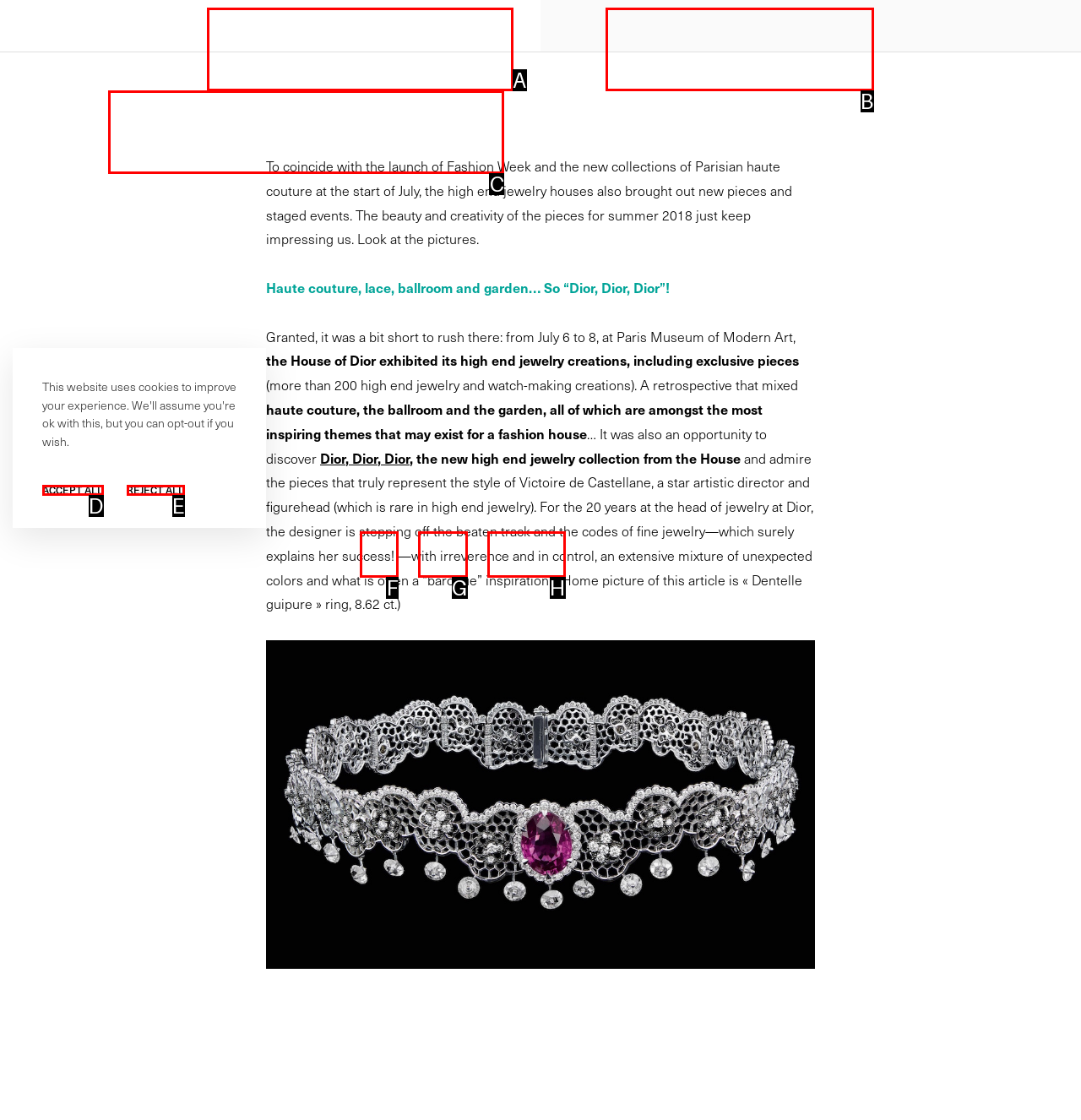Determine which option fits the following description: Home
Answer with the corresponding option's letter directly.

F